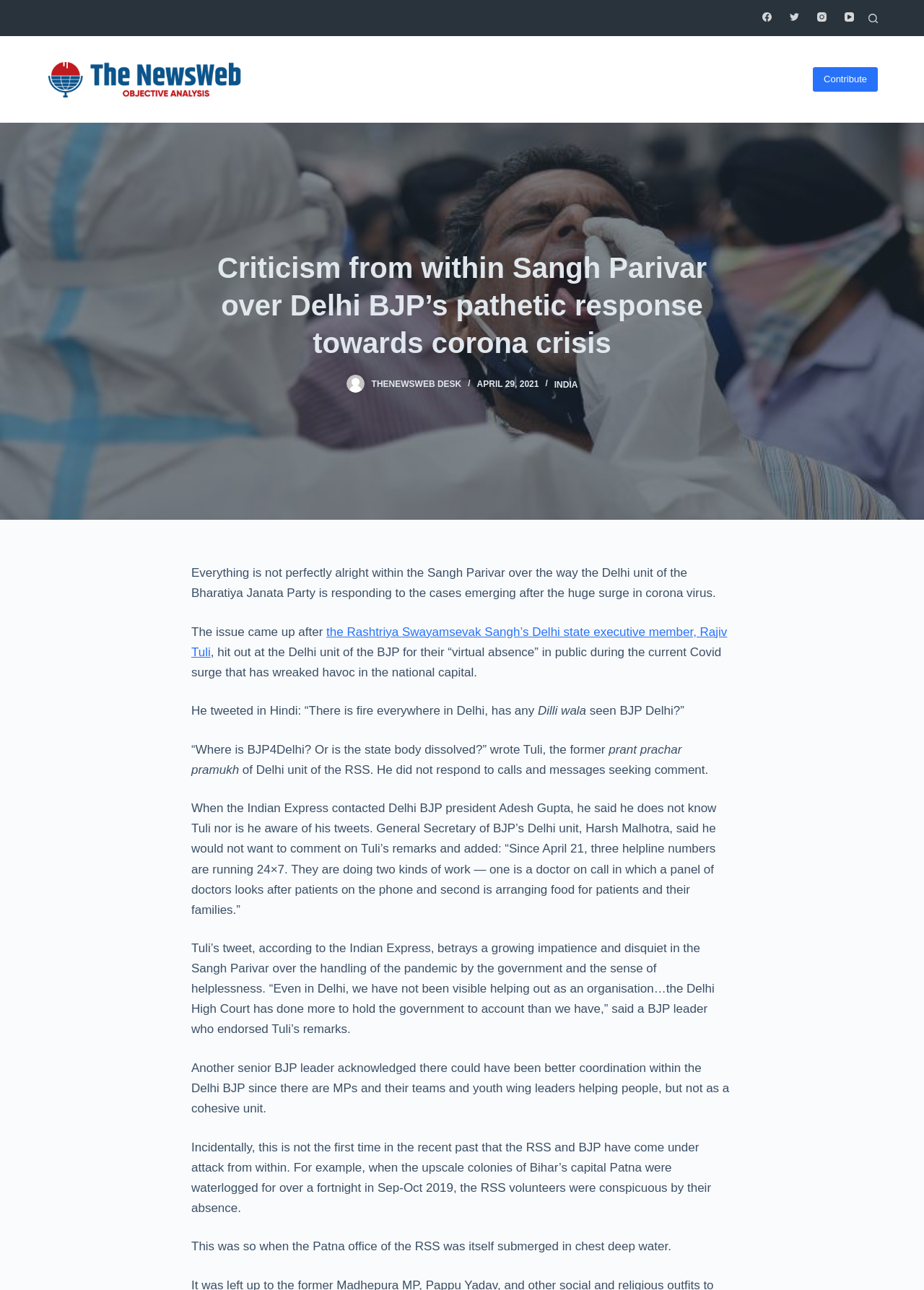Using the details from the image, please elaborate on the following question: What is the name of the website?

I determined the answer by looking at the link element with the text 'The News Web' and the image with the same name, which is likely the logo of the website.